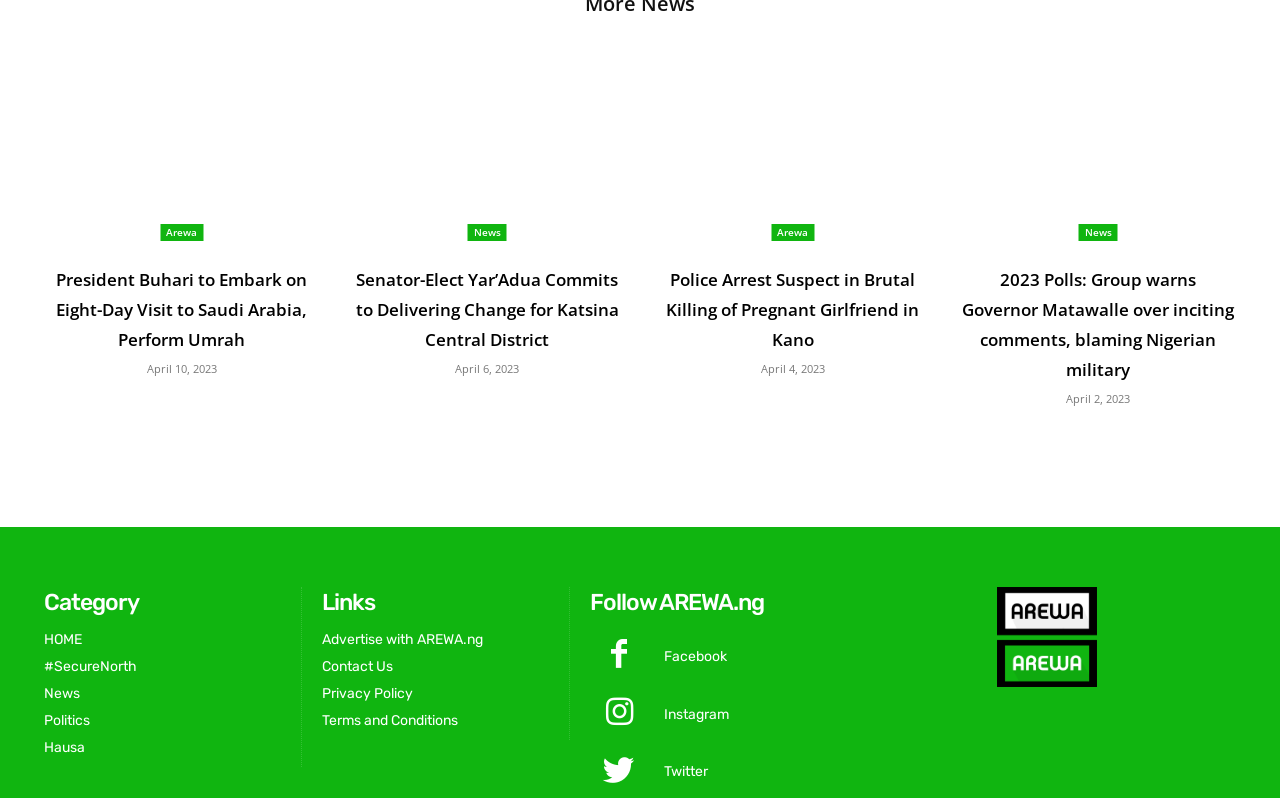Please specify the bounding box coordinates in the format (top-left x, top-left y, bottom-right x, bottom-right y), with all values as floating point numbers between 0 and 1. Identify the bounding box of the UI element described by: Advertise with AREWA.ng

[0.252, 0.867, 0.378, 0.888]